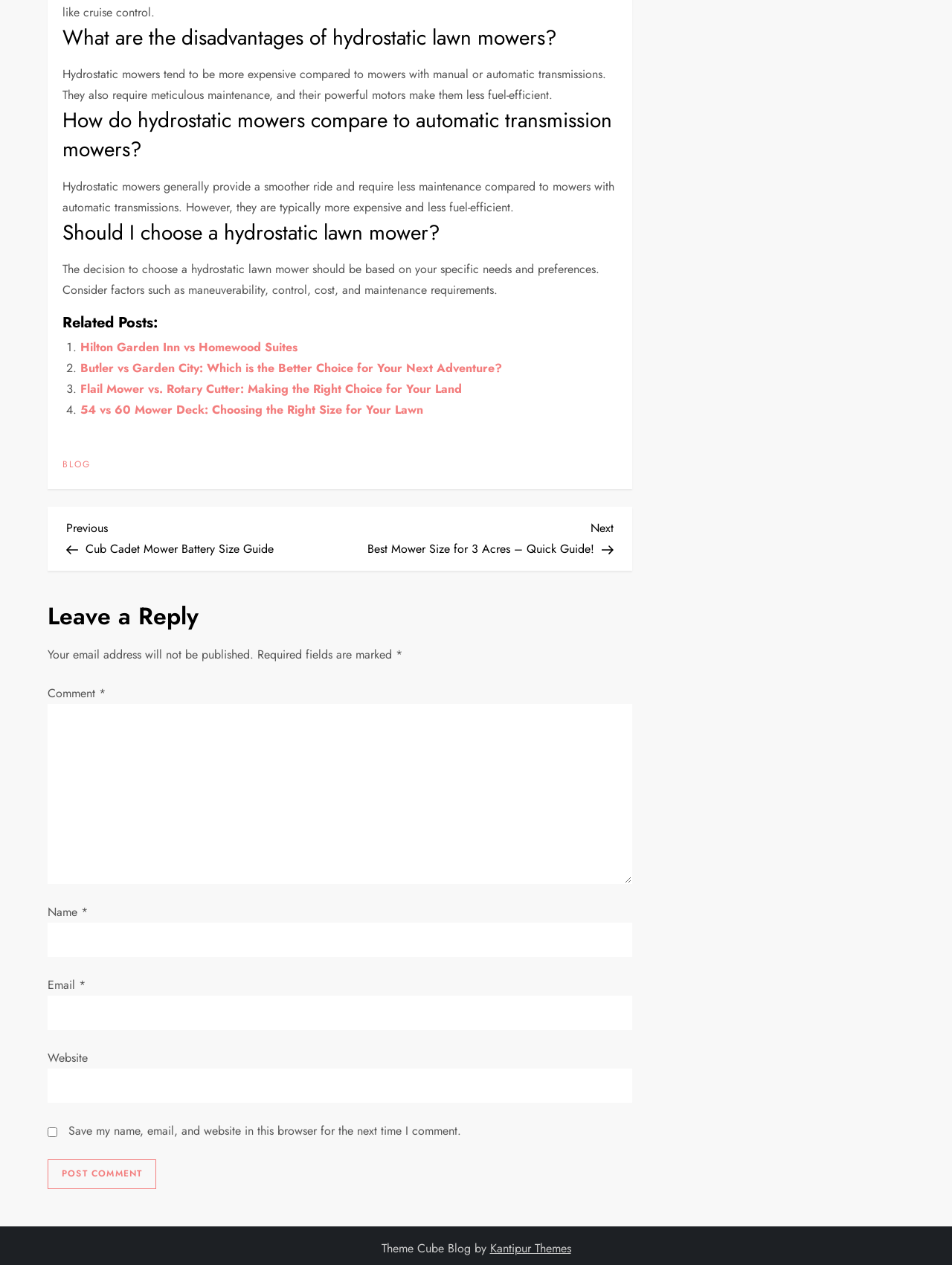Please respond in a single word or phrase: 
What is the theme of the blog?

Cube Blog